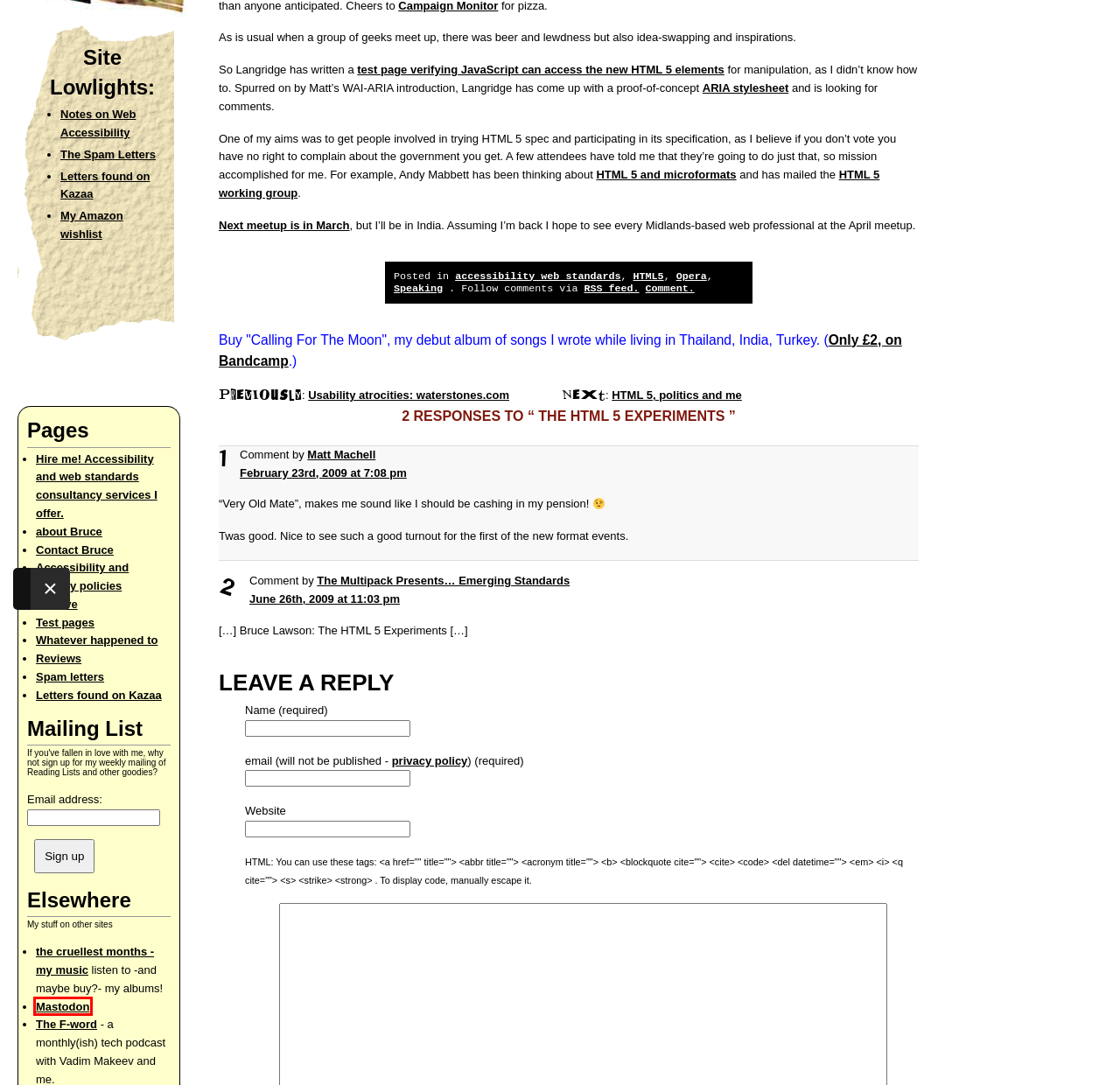You see a screenshot of a webpage with a red bounding box surrounding an element. Pick the webpage description that most accurately represents the new webpage after interacting with the element in the red bounding box. The options are:
A. the cruellest months
B. Kryogenix Consulting
C. as days pass by — A WAI-ARIA "stylesheet"
D. Mailing Lists — WHATWG
E. Eclectic dreams - Eclectic Dreams
F. The F-Word
G. Bruce Lawson (@brucelawson@vivaldi.net) - Vivaldi Social
H. CC BY-NC-ND 2.5 Deed | Attribution-NonCommercial-NoDerivs 2.5 Generic
 | Creative Commons

G